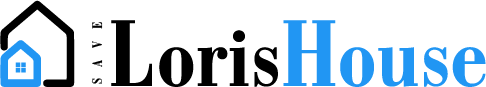What is the purpose of the 'Save Loris House' organization?
Using the visual information, respond with a single word or phrase.

Housing solutions